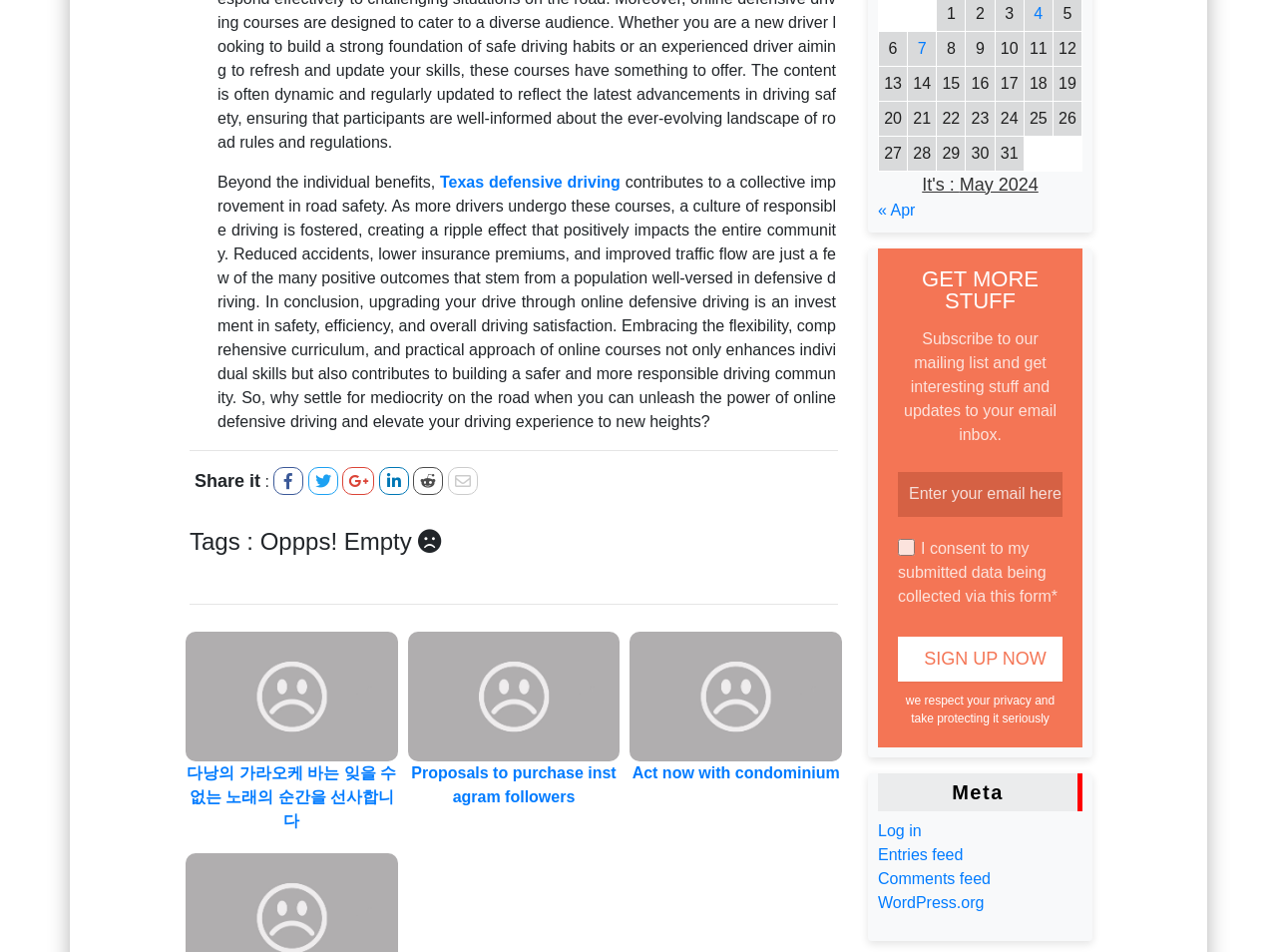What is the purpose of the 'GET MORE STUFF' section?
Using the image provided, answer with just one word or phrase.

To subscribe to a mailing list